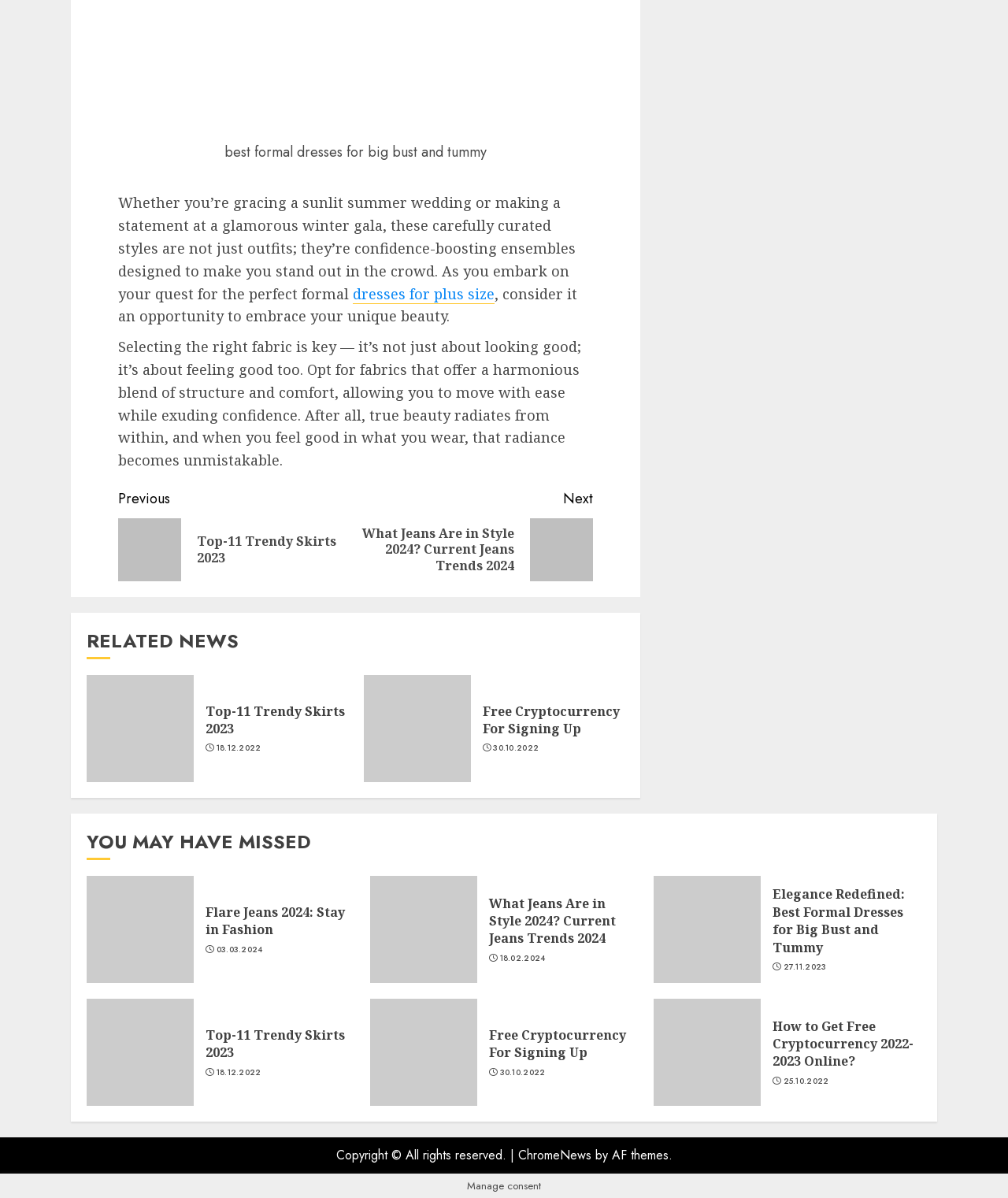Bounding box coordinates are given in the format (top-left x, top-left y, bottom-right x, bottom-right y). All values should be floating point numbers between 0 and 1. Provide the bounding box coordinate for the UI element described as: 30.10.2022

[0.489, 0.62, 0.535, 0.629]